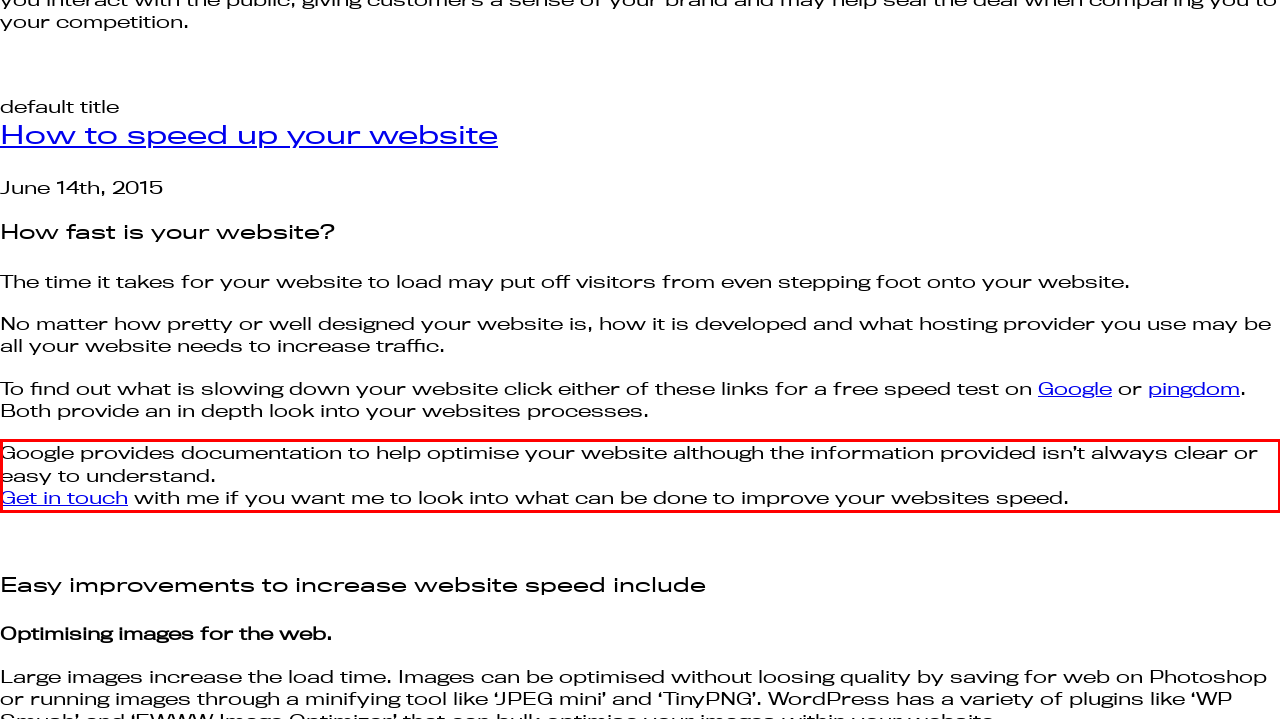From the provided screenshot, extract the text content that is enclosed within the red bounding box.

Google provides documentation to help optimise your website although the information provided isn’t always clear or easy to understand. Get in touch with me if you want me to look into what can be done to improve your websites speed.